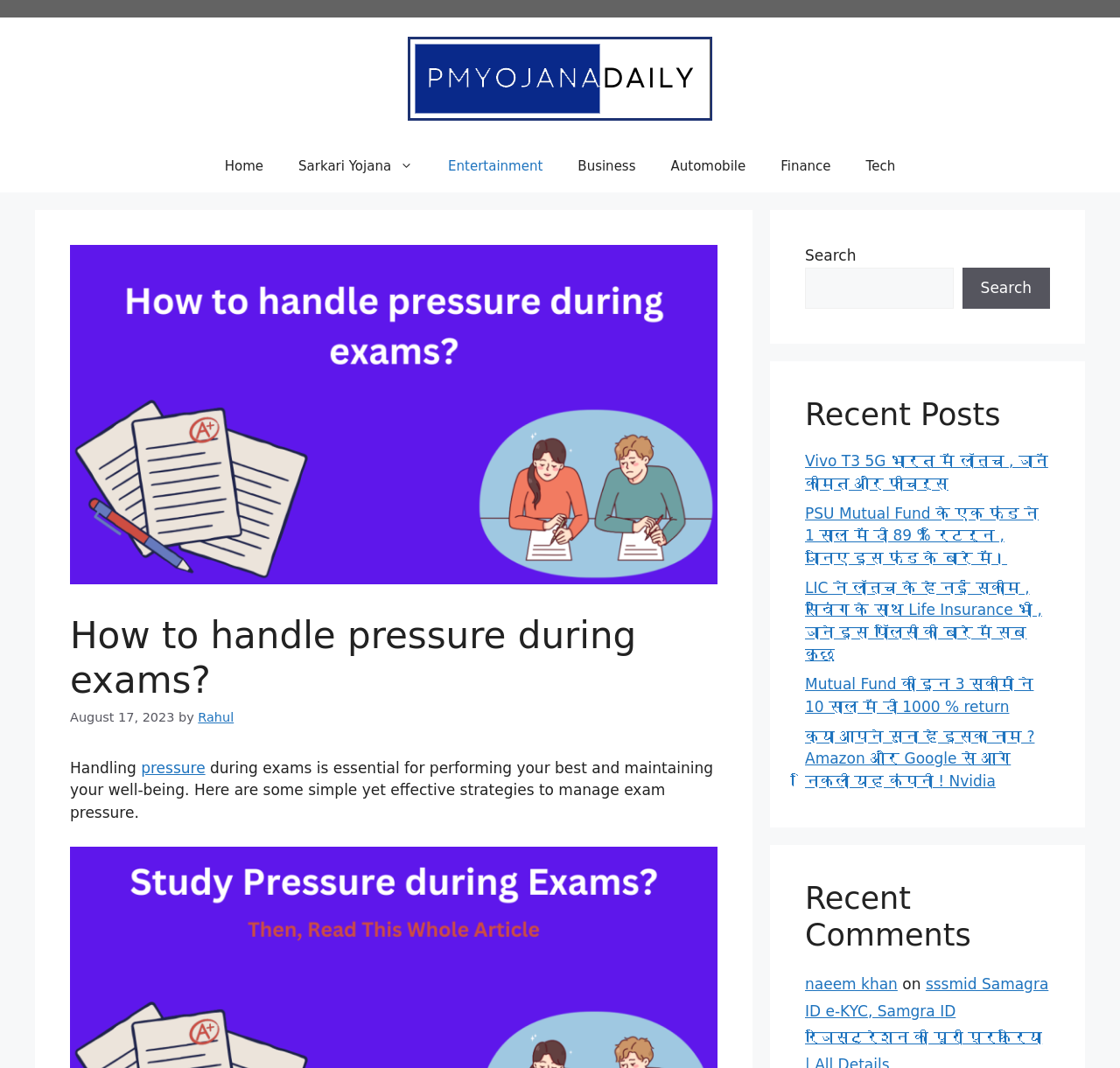Determine the bounding box coordinates of the target area to click to execute the following instruction: "Click on the 'Rahul' link."

[0.177, 0.665, 0.209, 0.678]